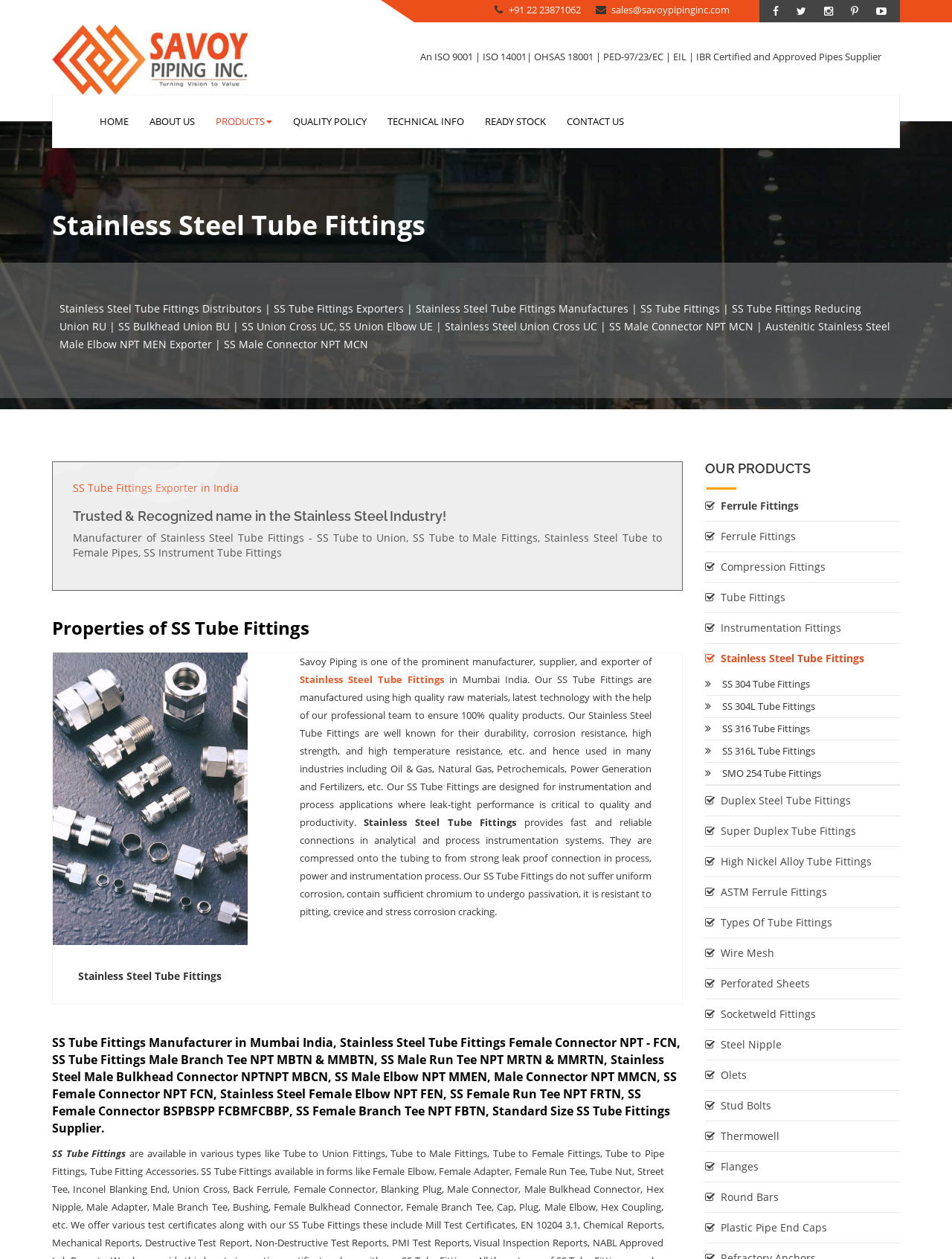What industries use SS Tube Fittings?
Based on the image, answer the question with as much detail as possible.

The webpage mentions that SS Tube Fittings are used in various industries, including Oil & Gas, Natural Gas, Petrochemicals, Power Generation, and Fertilizers, due to their durability and resistance to corrosion and high temperatures.